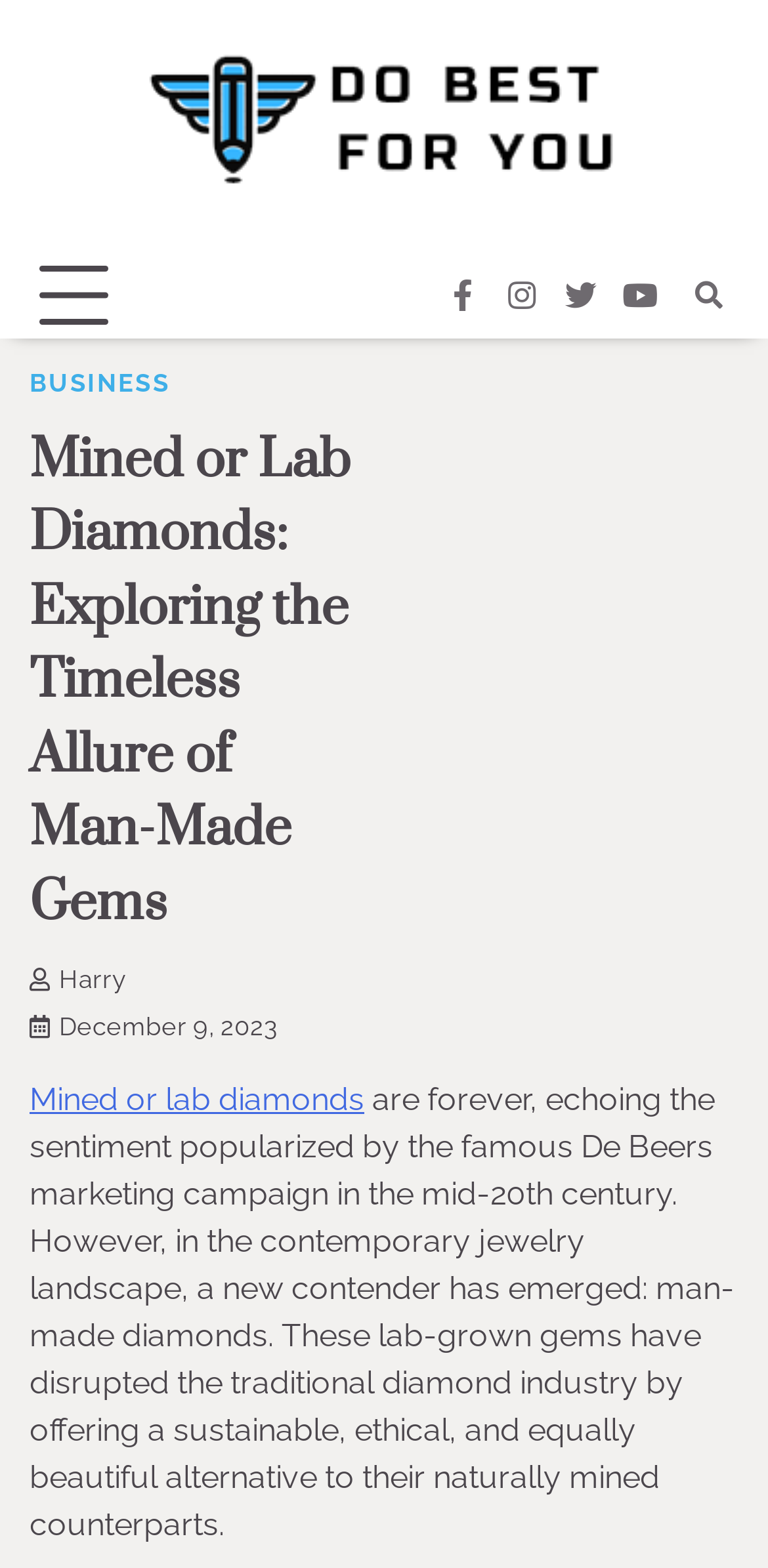Describe all the significant parts and information present on the webpage.

The webpage appears to be an article about lab diamonds, with a focus on their timeless allure and comparison to naturally mined diamonds. At the top left of the page, there is a logo and a link to "Do Best 4 You", accompanied by an image with the same name. Below this, there is a button to expand the primary menu.

On the top right side of the page, there are social media links to Facebook, Instagram, Twitter, YouTube, and an unknown platform represented by a icon. Next to these links, there is a search icon.

The main content of the page begins with a heading that reads "Mined or Lab Diamonds: Exploring the Timeless Allure of Man-Made Gems". Below this, there is a link to the "BUSINESS" section, and another link to "Harry". The article's publication date, "December 9, 2023", is displayed next to these links.

The main article text starts below the publication date, with a link to the phrase "Mined or lab diamonds". The text discusses how lab-grown diamonds have disrupted the traditional diamond industry by offering a sustainable, ethical, and equally beautiful alternative to naturally mined diamonds.